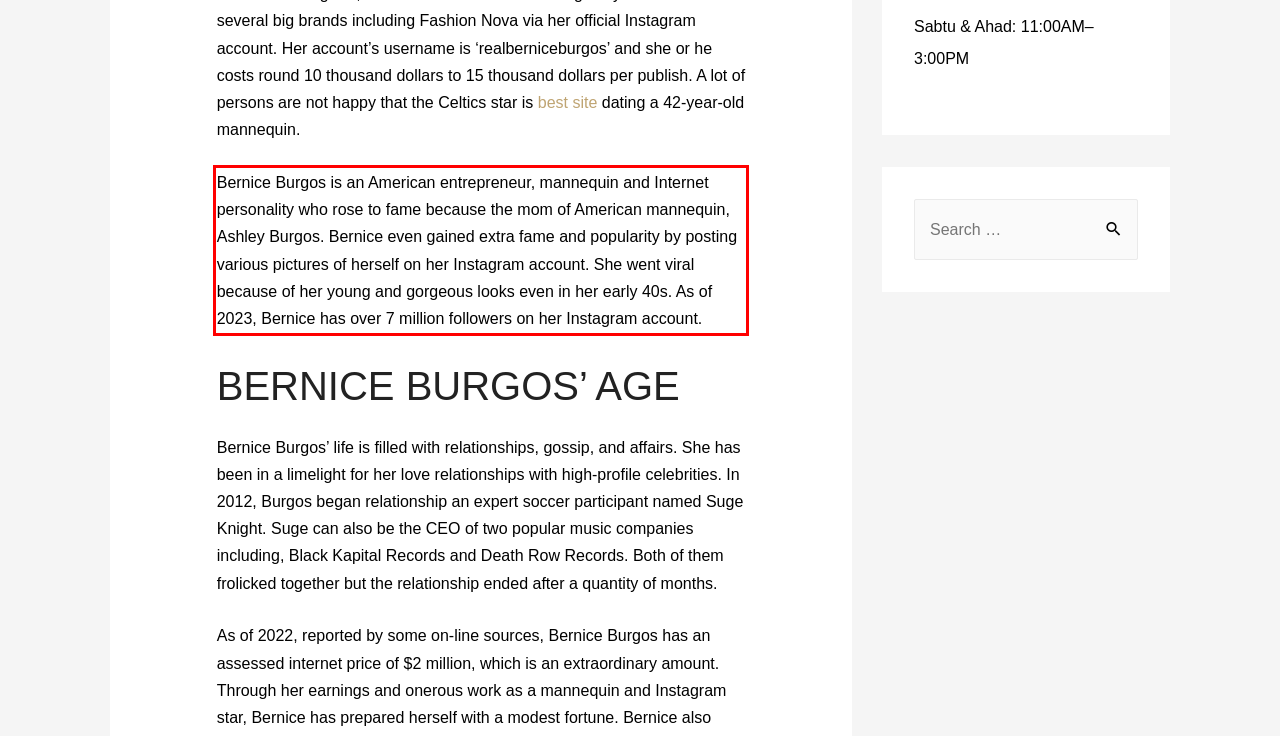Given a webpage screenshot, locate the red bounding box and extract the text content found inside it.

Bernice Burgos is an American entrepreneur, mannequin and Internet personality who rose to fame because the mom of American mannequin, Ashley Burgos. Bernice even gained extra fame and popularity by posting various pictures of herself on her Instagram account. She went viral because of her young and gorgeous looks even in her early 40s. As of 2023, Bernice has over 7 million followers on her Instagram account.